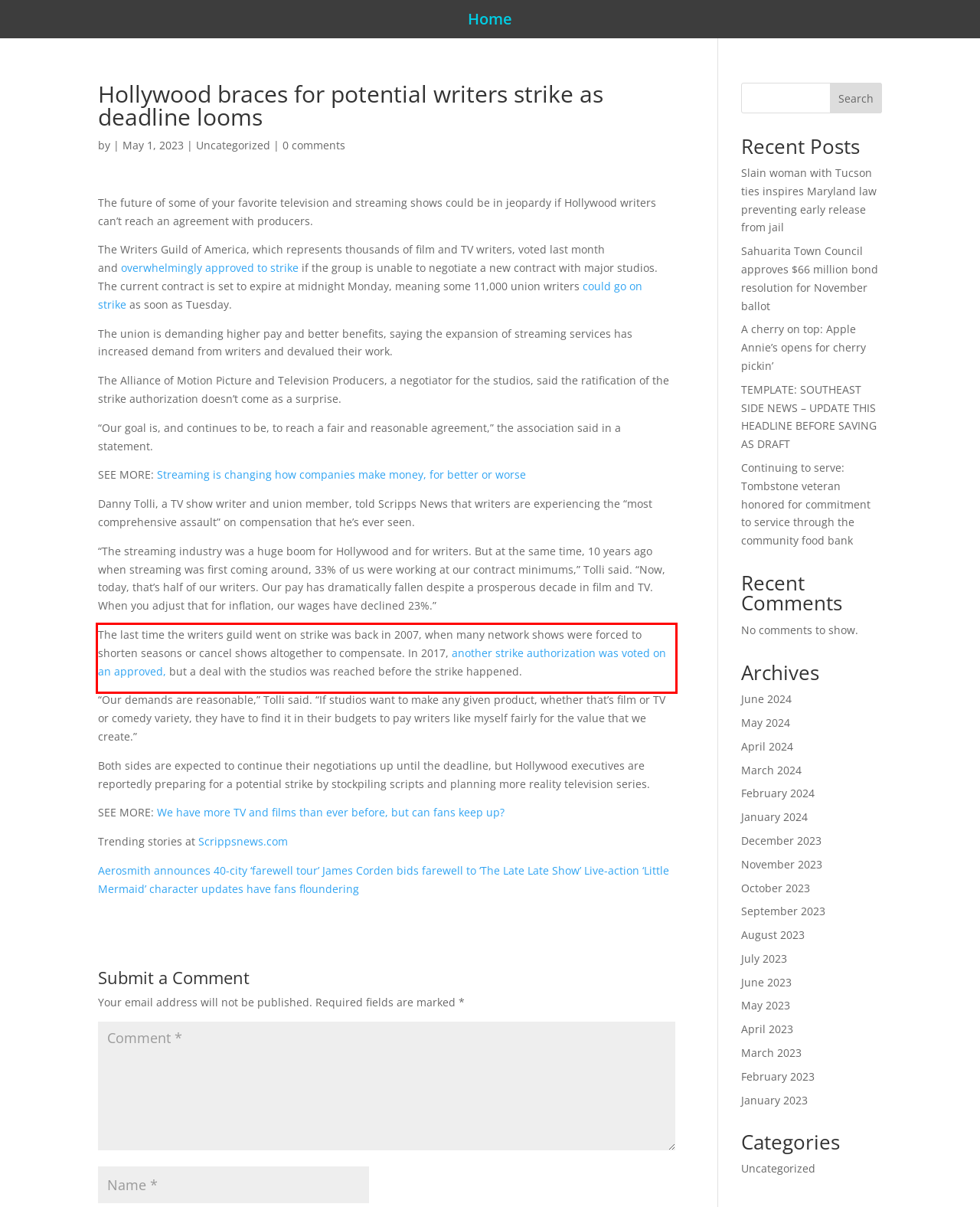You are given a screenshot of a webpage with a UI element highlighted by a red bounding box. Please perform OCR on the text content within this red bounding box.

The last time the writers guild went on strike was back in 2007, when many network shows were forced to shorten seasons or cancel shows altogether to compensate. In 2017, another strike authorization was voted on an approved, but a deal with the studios was reached before the strike happened.